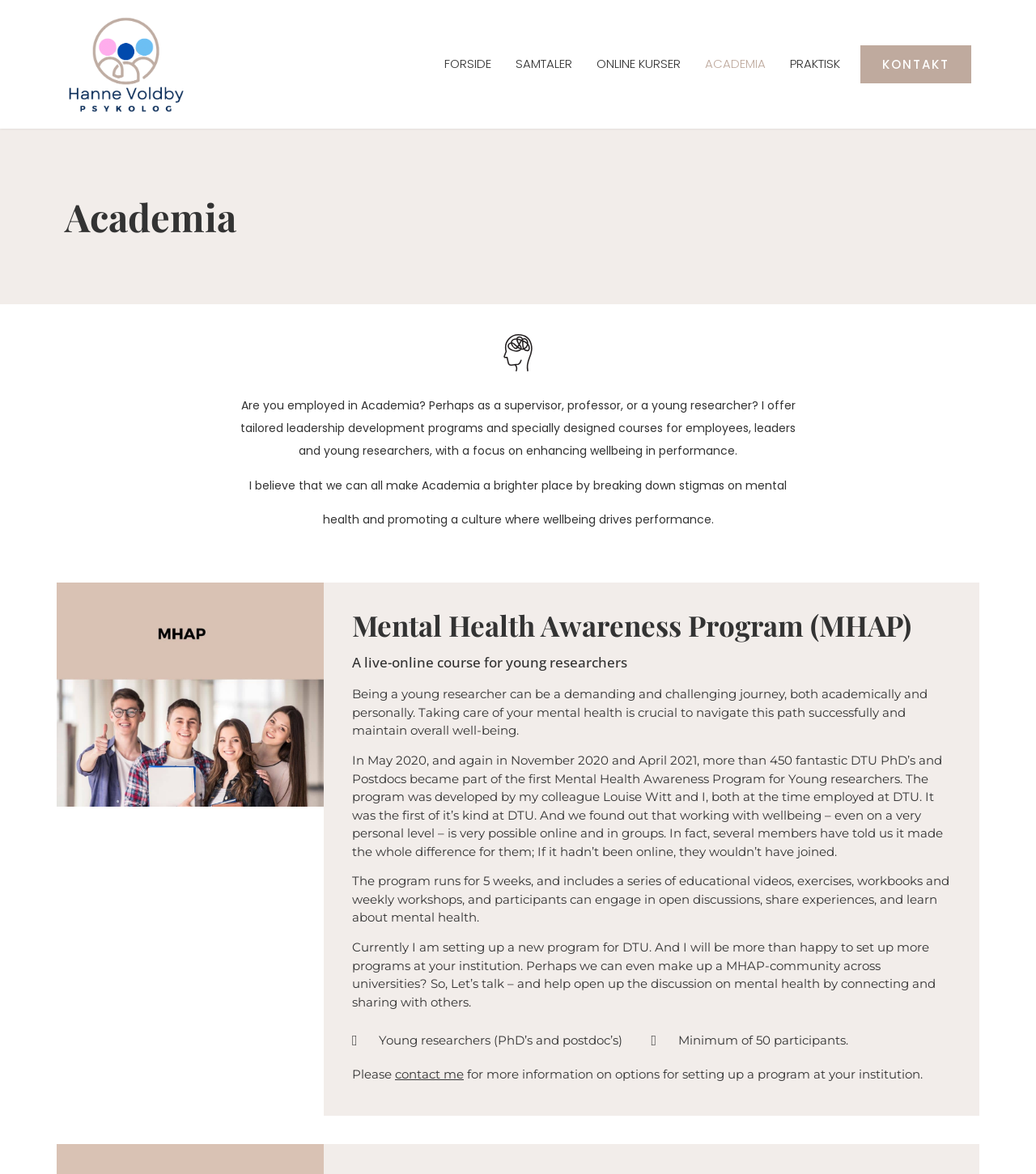What is the minimum number of participants required for the MHAP program?
Based on the image, please offer an in-depth response to the question.

The minimum number of participants required for the MHAP program is 50, as mentioned in the StaticText element with the text 'Minimum of 50 participants.'